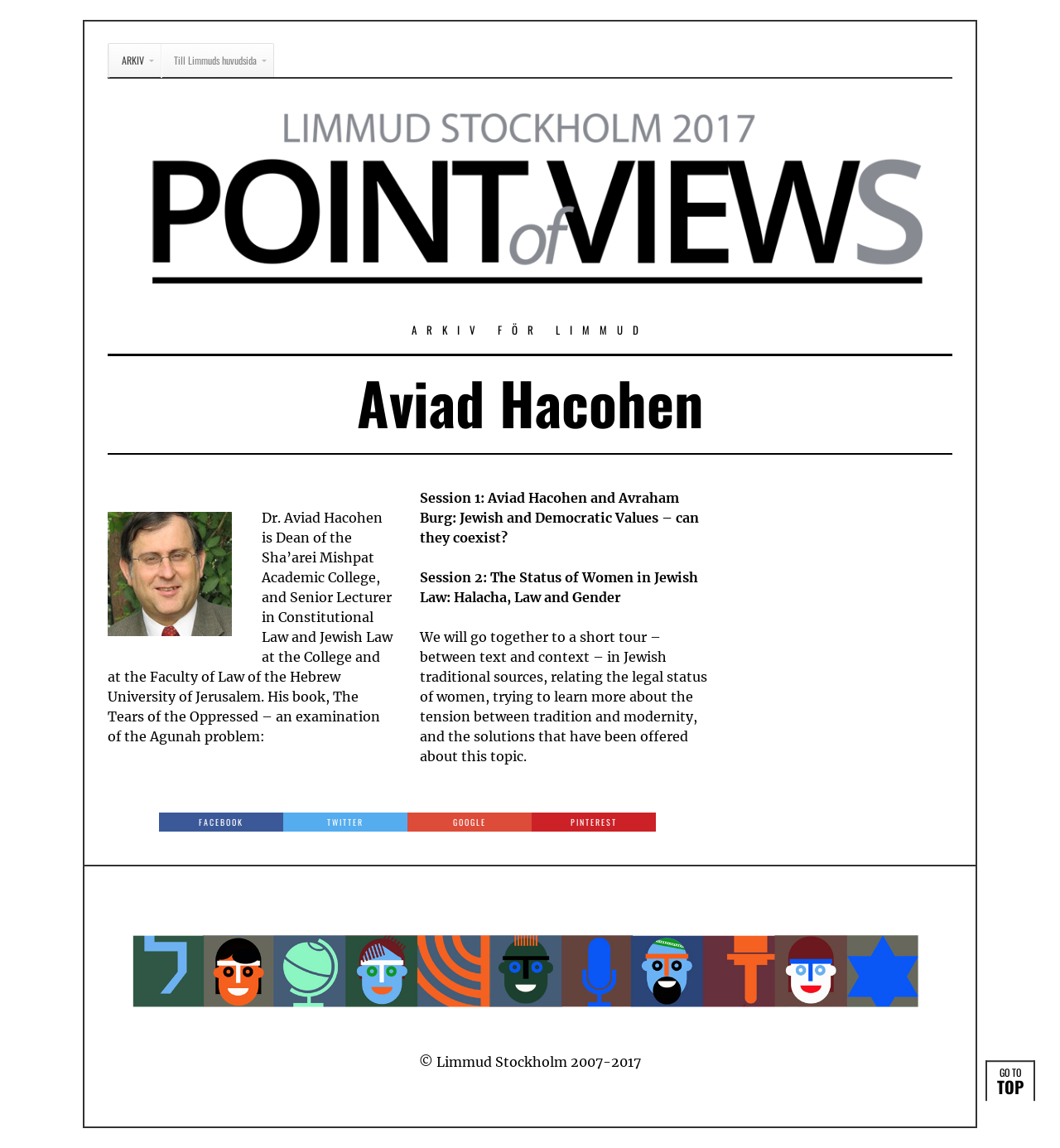Find the bounding box coordinates of the clickable area that will achieve the following instruction: "View the 'Support' page".

None